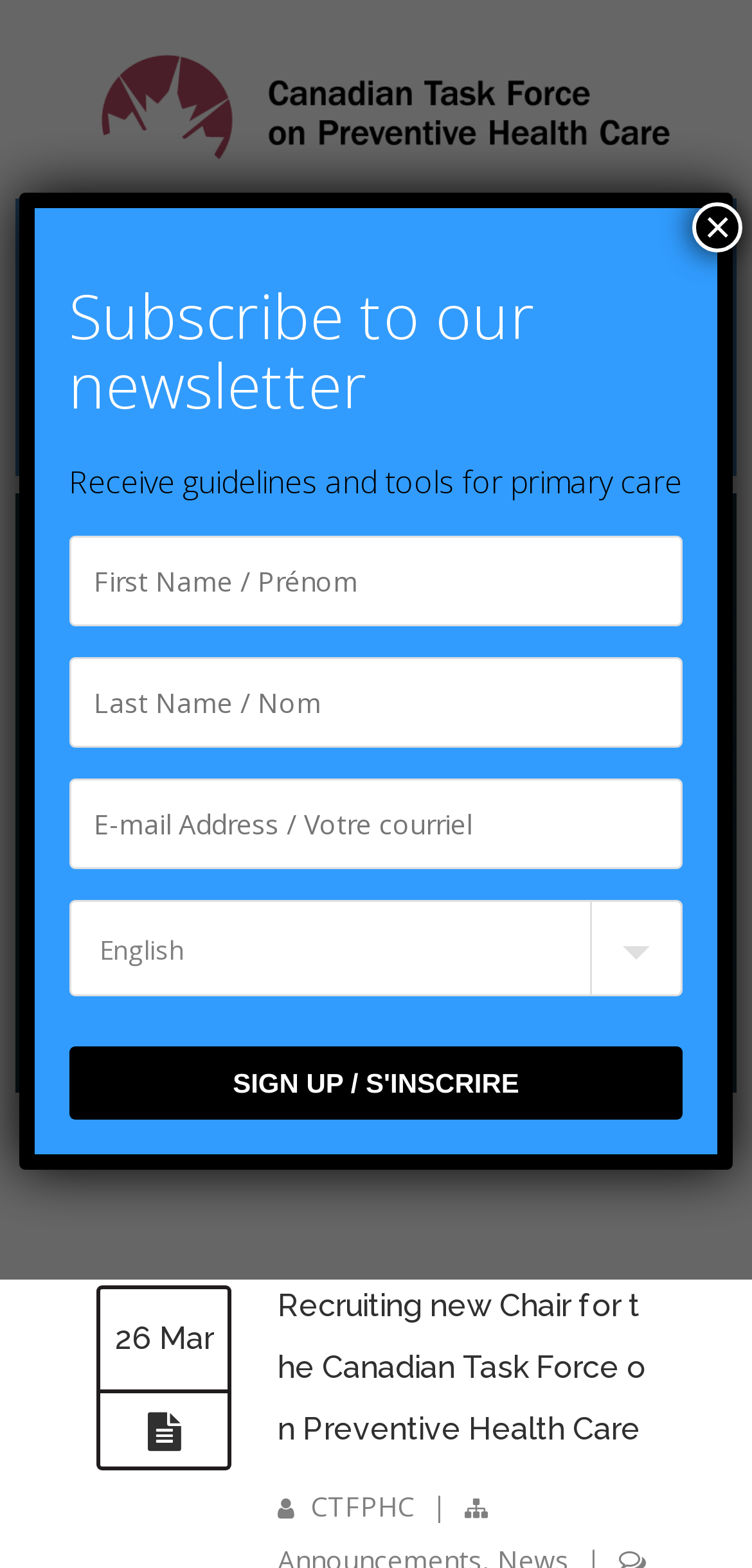Please specify the bounding box coordinates of the clickable region necessary for completing the following instruction: "Click the Register button". The coordinates must consist of four float numbers between 0 and 1, i.e., [left, top, right, bottom].

[0.554, 0.245, 0.772, 0.265]